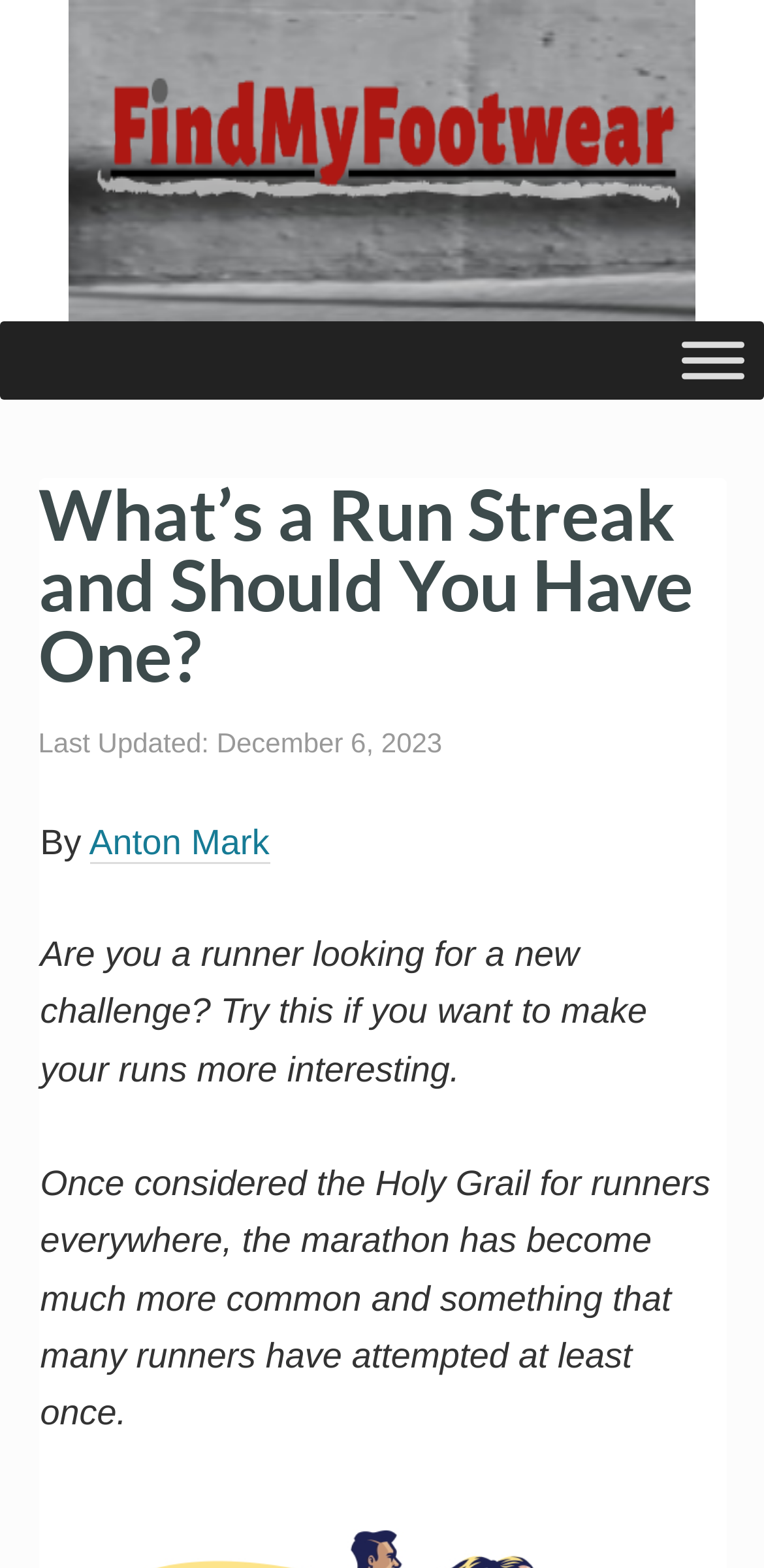Locate the bounding box coordinates for the element described below: "Anton Mark". The coordinates must be four float values between 0 and 1, formatted as [left, top, right, bottom].

[0.117, 0.524, 0.353, 0.551]